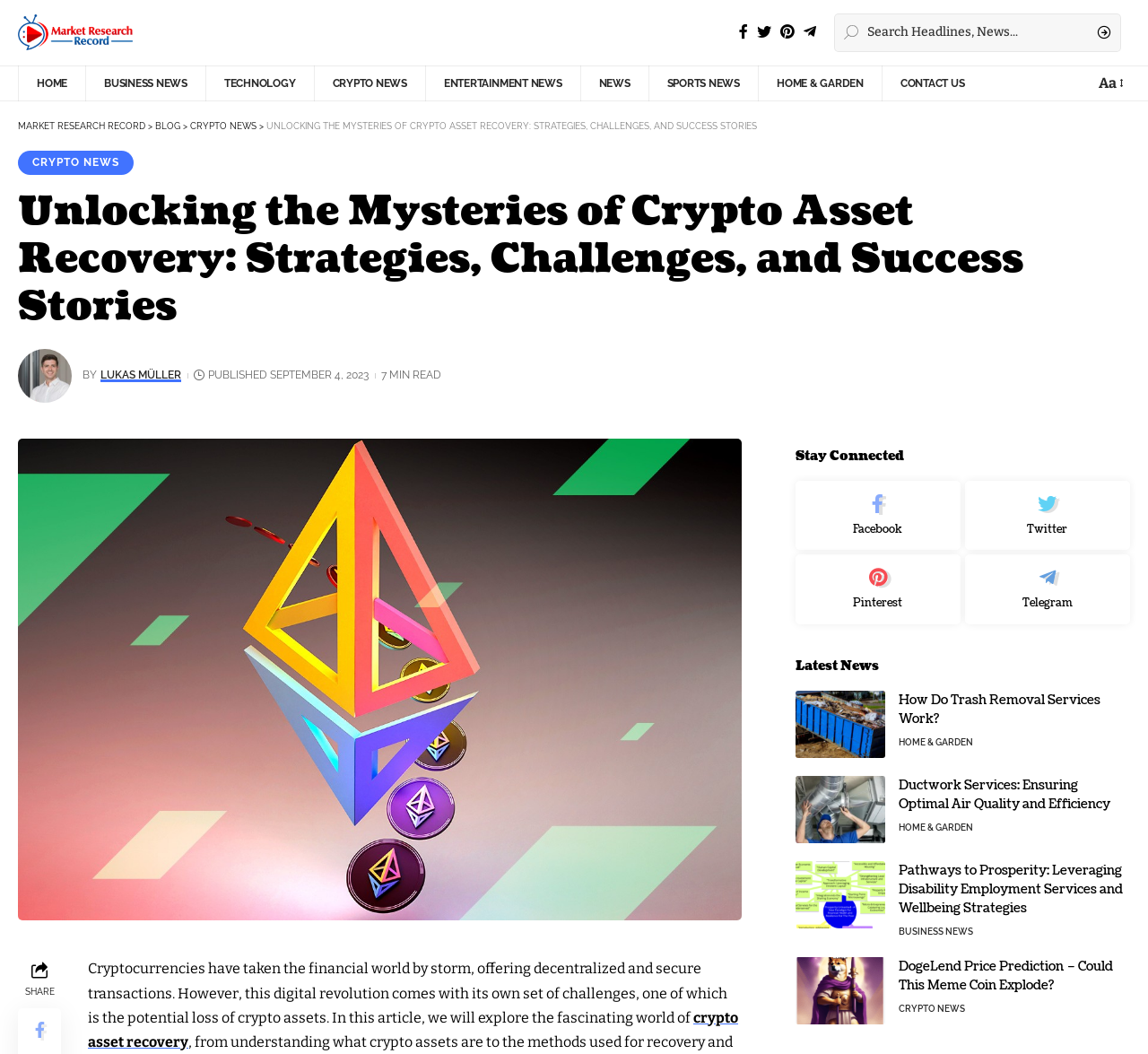Identify and provide the main heading of the webpage.

Unlocking the Mysteries of Crypto Asset Recovery: Strategies, Challenges, and Success Stories